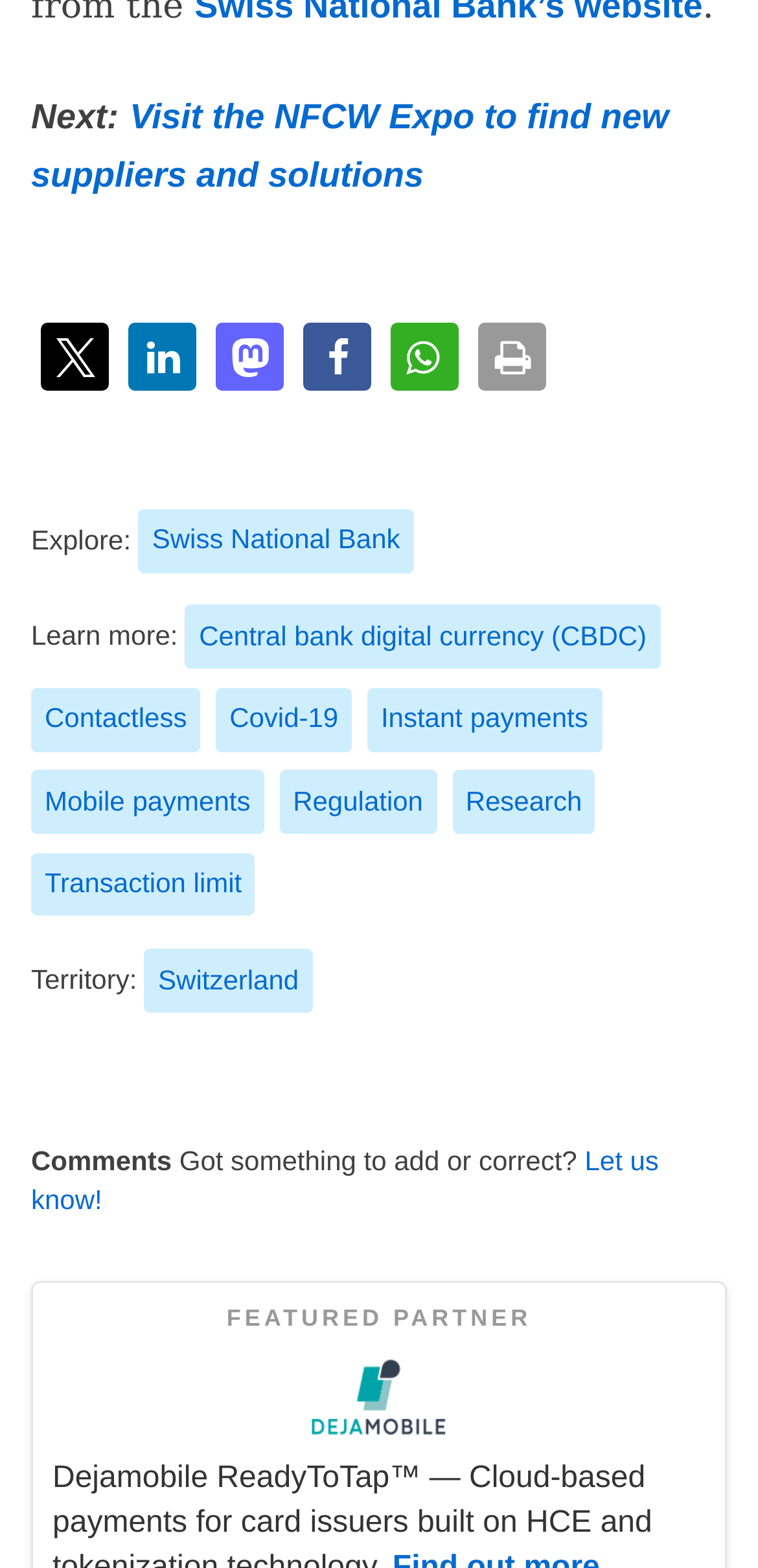Use a single word or phrase to answer the question:
What is the text next to the 'Next:' label?

Visit the NFCW Expo to find new suppliers and solutions